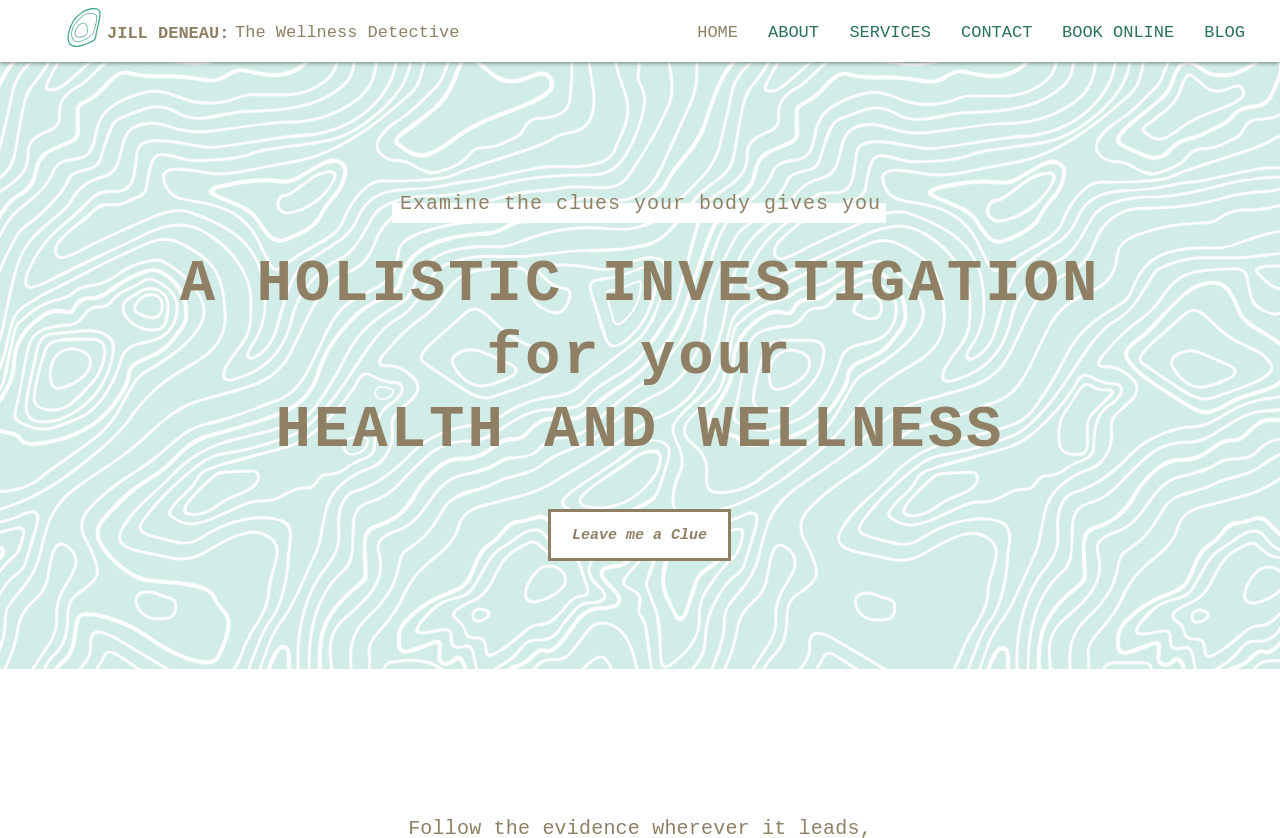Give a one-word or short phrase answer to this question: 
What is the purpose of the 'Leave me a Clue' link?

To contact the health coach